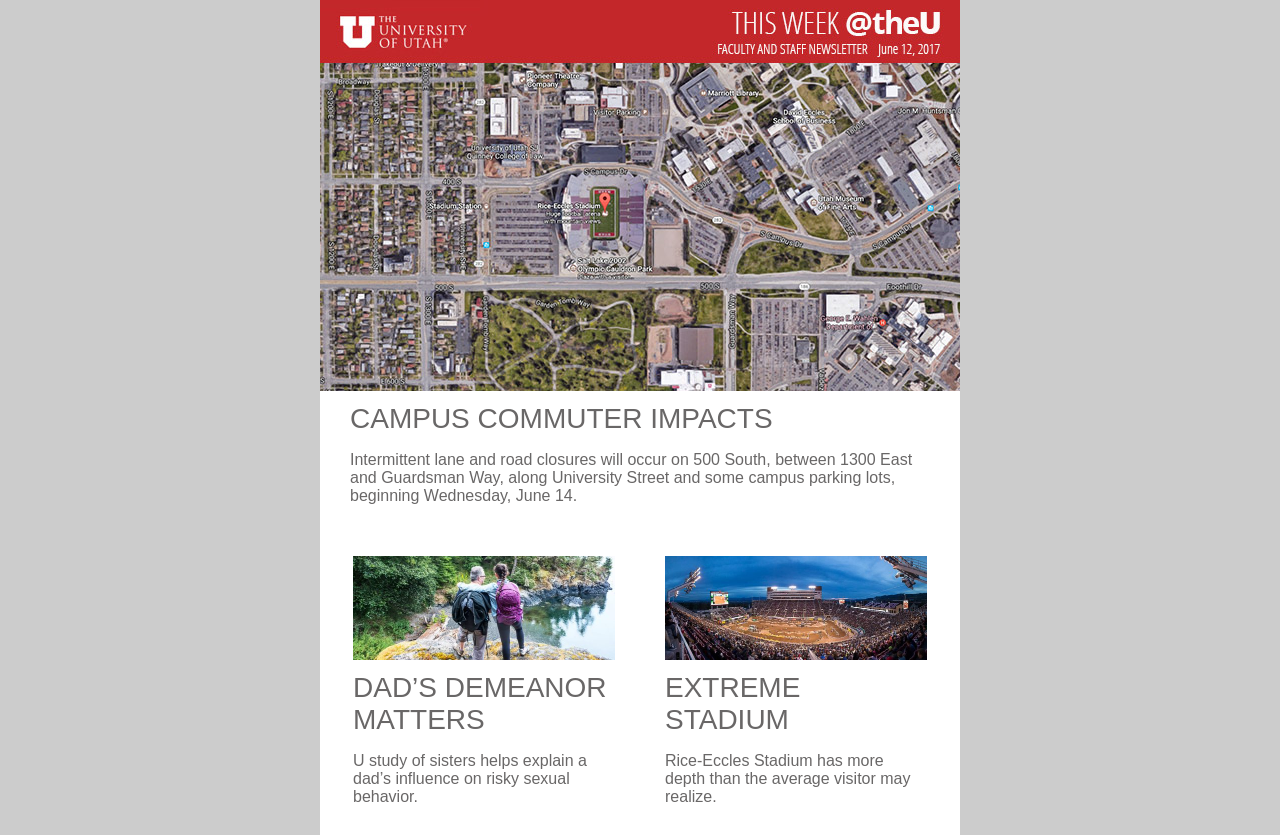Given the webpage screenshot and the description, determine the bounding box coordinates (top-left x, top-left y, bottom-right x, bottom-right y) that define the location of the UI element matching this description: parent_node: DAD’S DEMEANOR MATTERS

[0.276, 0.773, 0.48, 0.793]